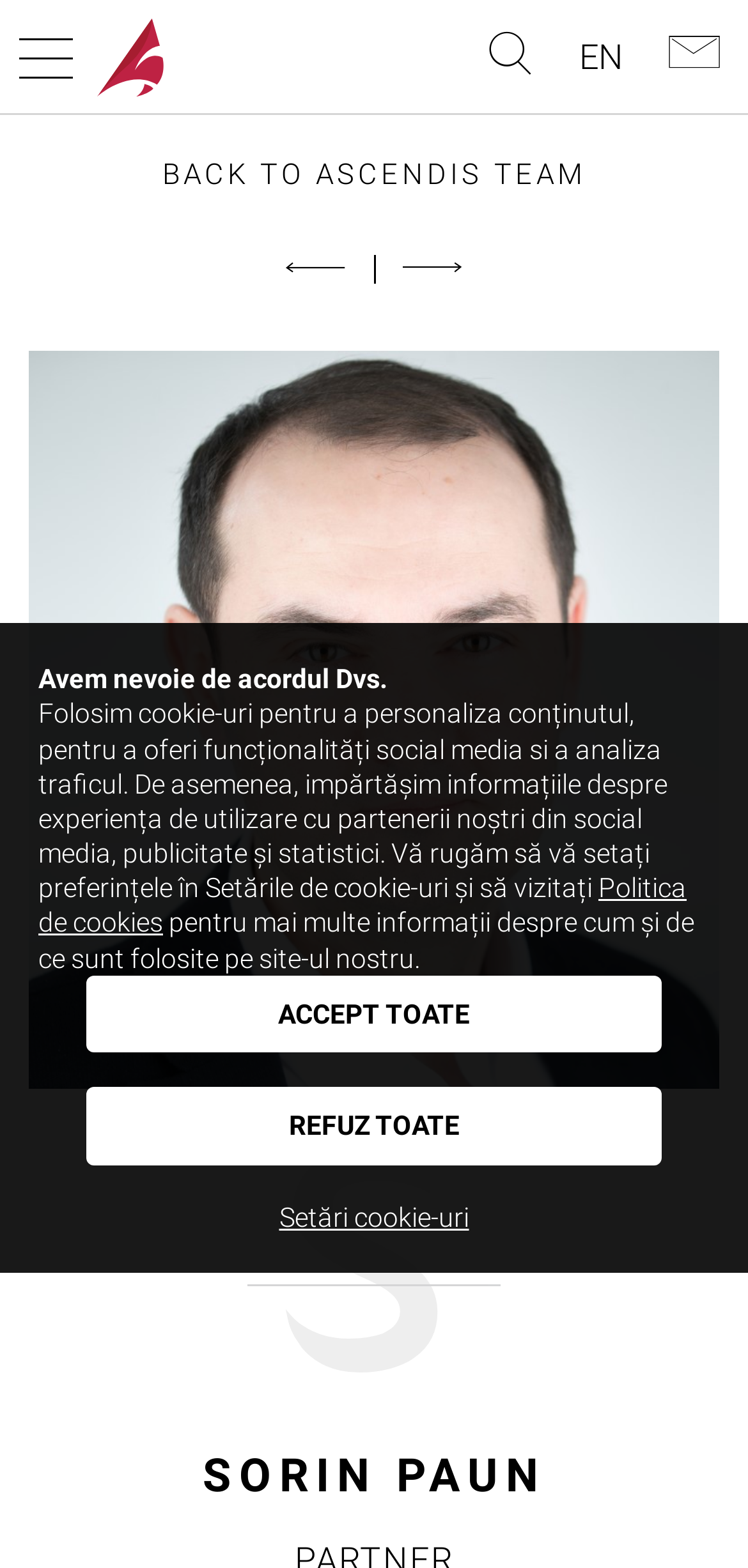From the webpage screenshot, predict the bounding box of the UI element that matches this description: "parent_node: EN".

[0.895, 0.01, 0.962, 0.053]